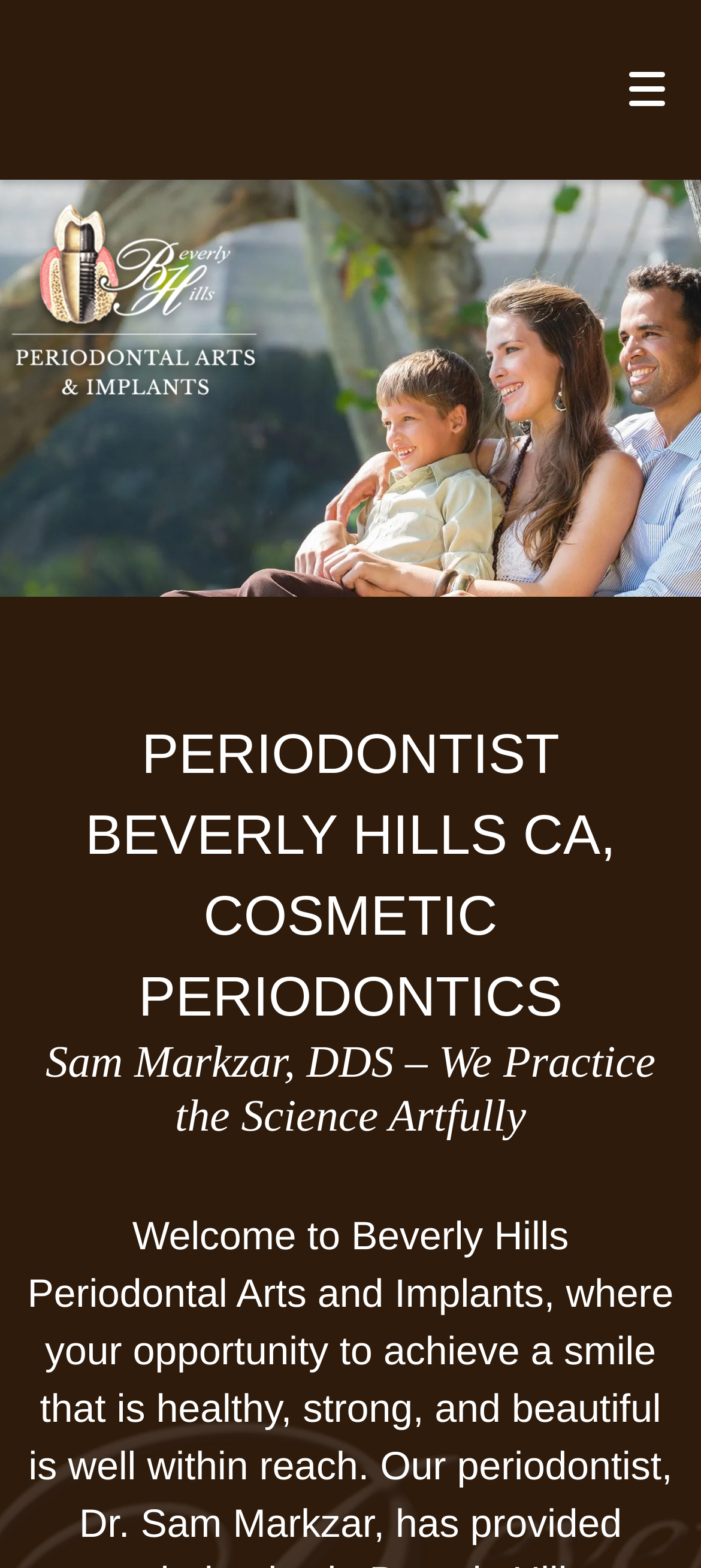Indicate the bounding box coordinates of the element that needs to be clicked to satisfy the following instruction: "Toggle mobile menu". The coordinates should be four float numbers between 0 and 1, i.e., [left, top, right, bottom].

[0.846, 0.023, 1.0, 0.091]